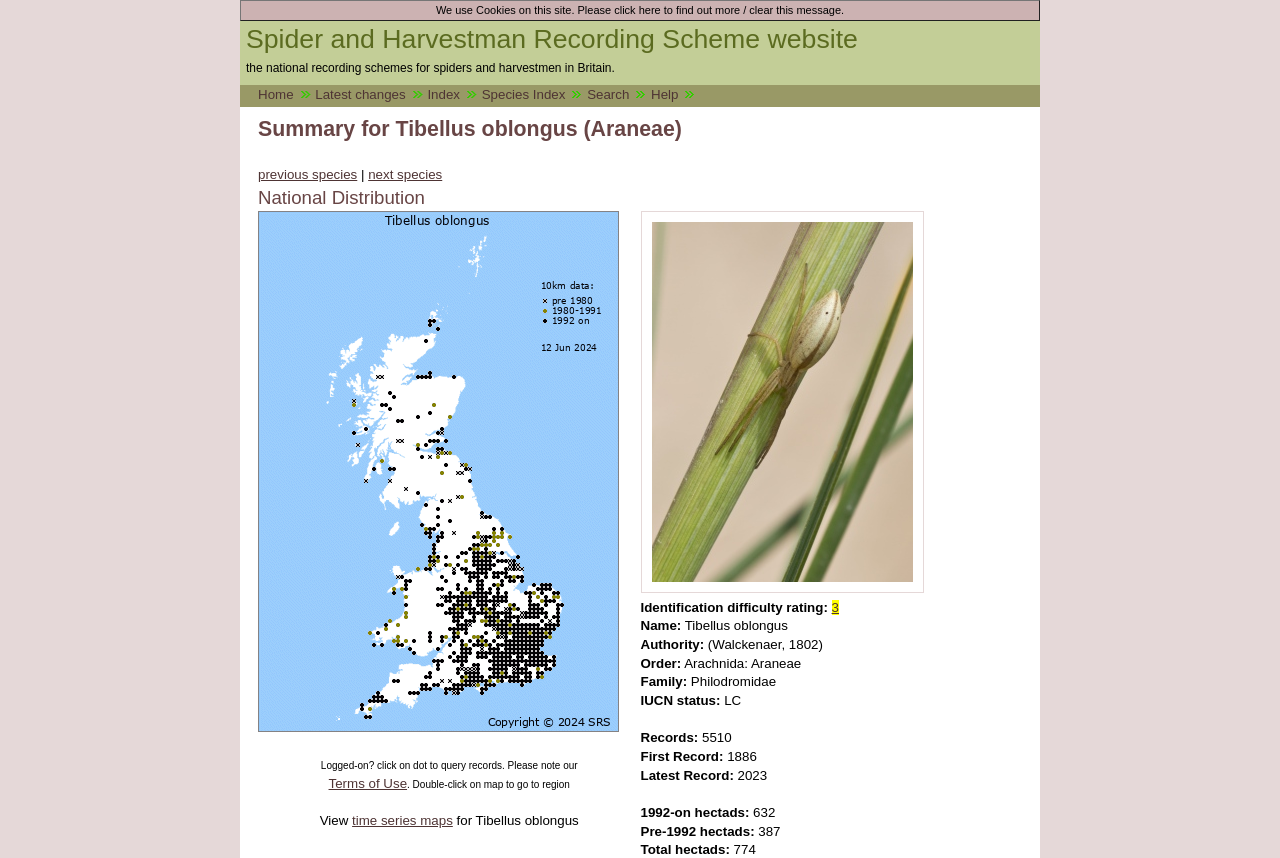What is the name of the spider species?
Provide a thorough and detailed answer to the question.

I found the answer by looking at the heading 'Summary for Tibellus oblongus (Araneae)' and the StaticText 'Name: Tibellus oblongus'.